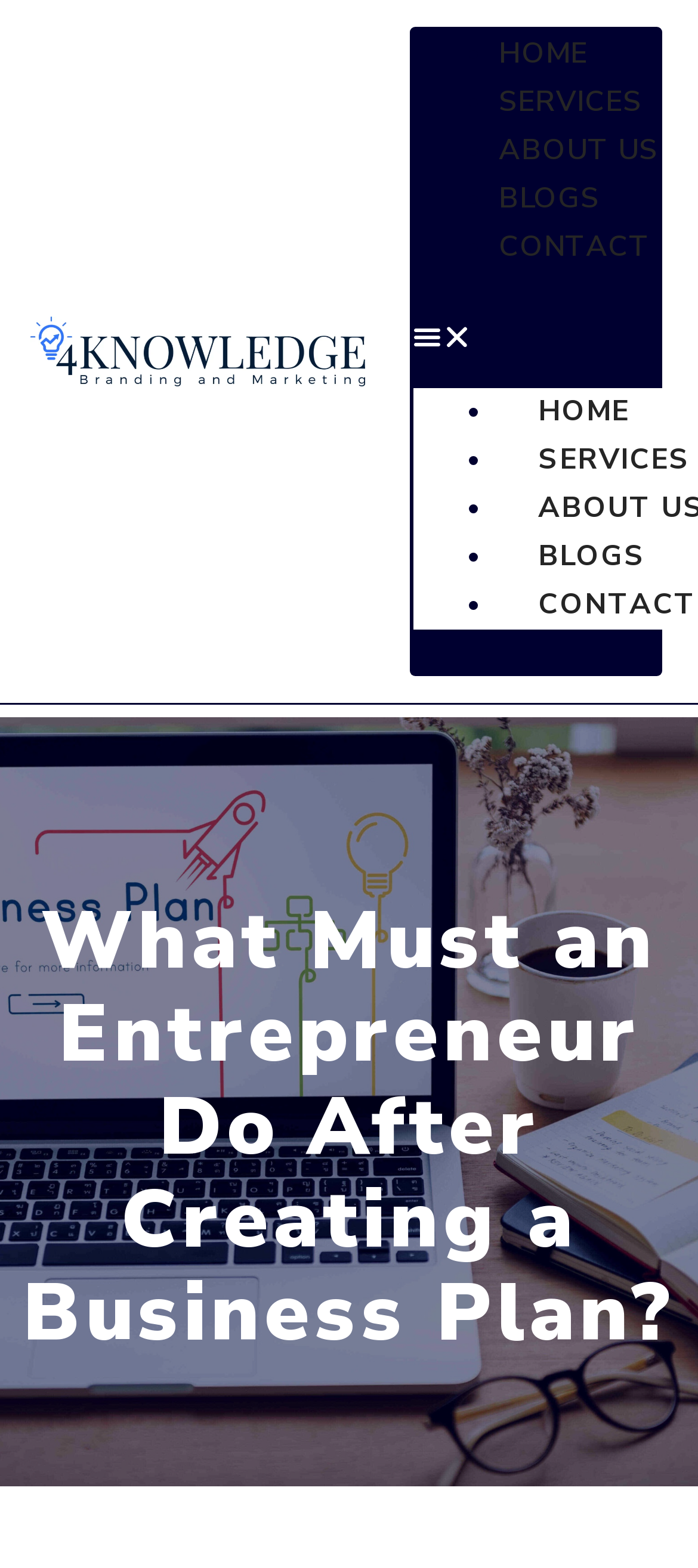Please give the bounding box coordinates of the area that should be clicked to fulfill the following instruction: "Click the Primary Logo". The coordinates should be in the format of four float numbers from 0 to 1, i.e., [left, top, right, bottom].

[0.044, 0.201, 0.523, 0.247]